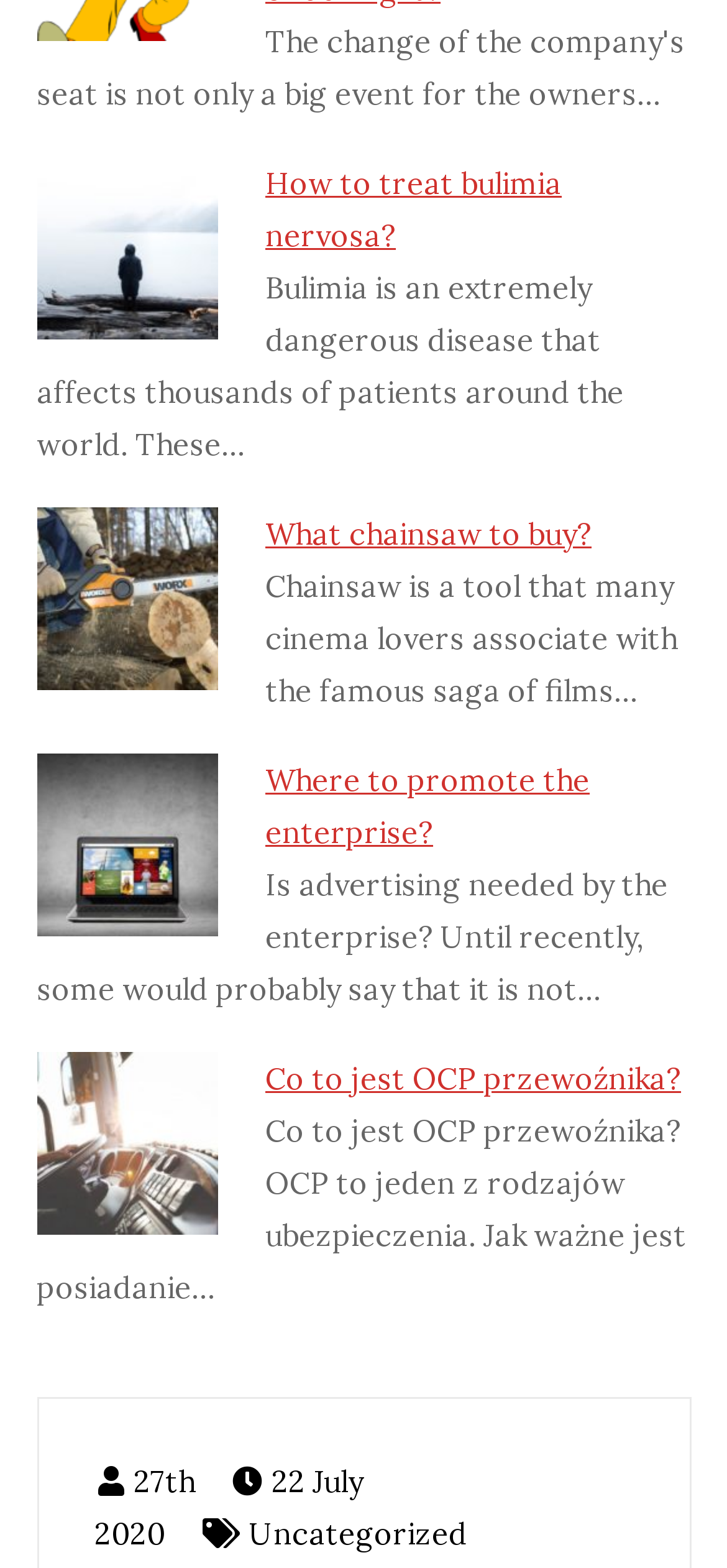Highlight the bounding box coordinates of the region I should click on to meet the following instruction: "Learn about OCP przewoźnika".

[0.365, 0.676, 0.937, 0.7]